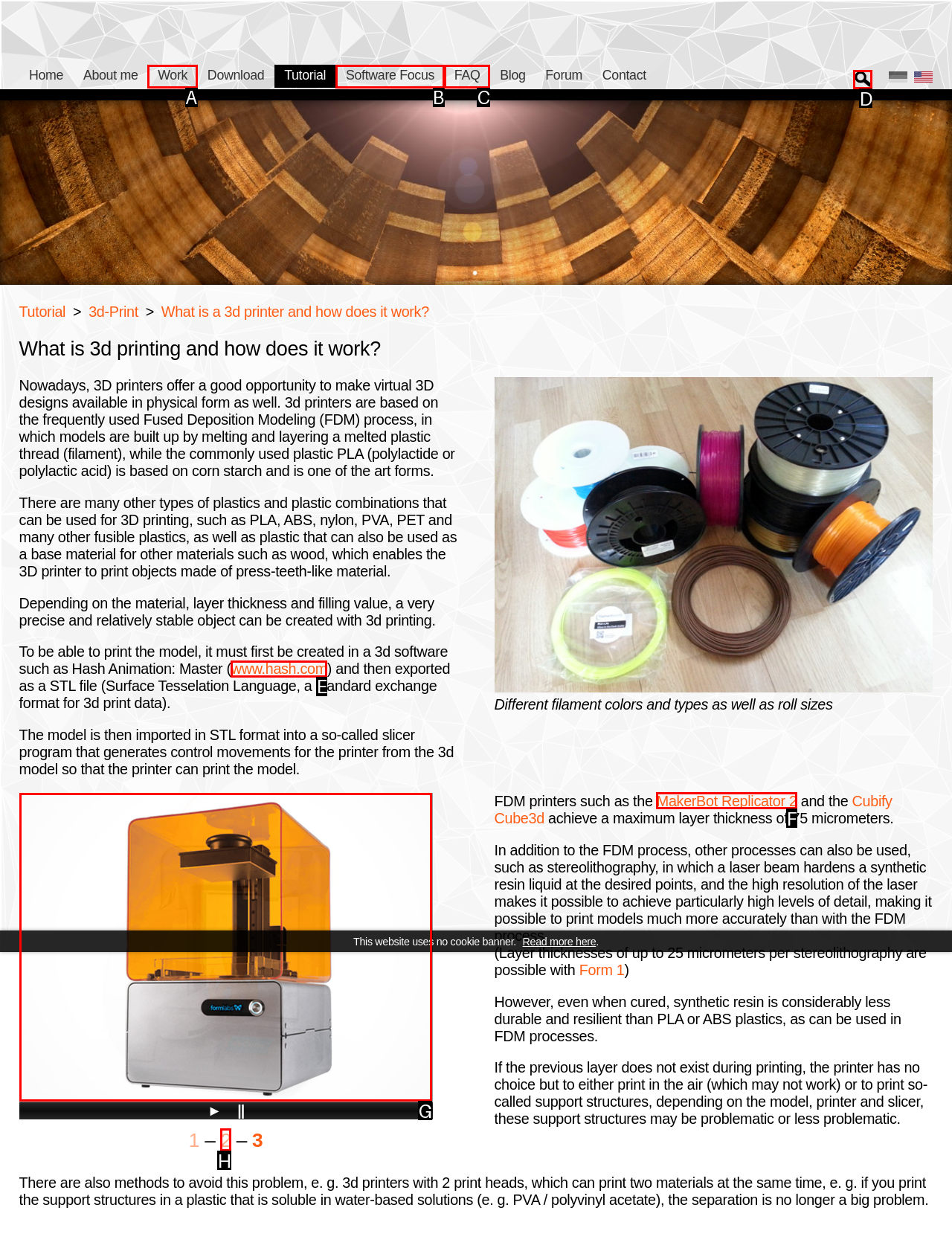Based on the description: title="Show bigger version", select the HTML element that best fits. Reply with the letter of the correct choice from the options given.

G